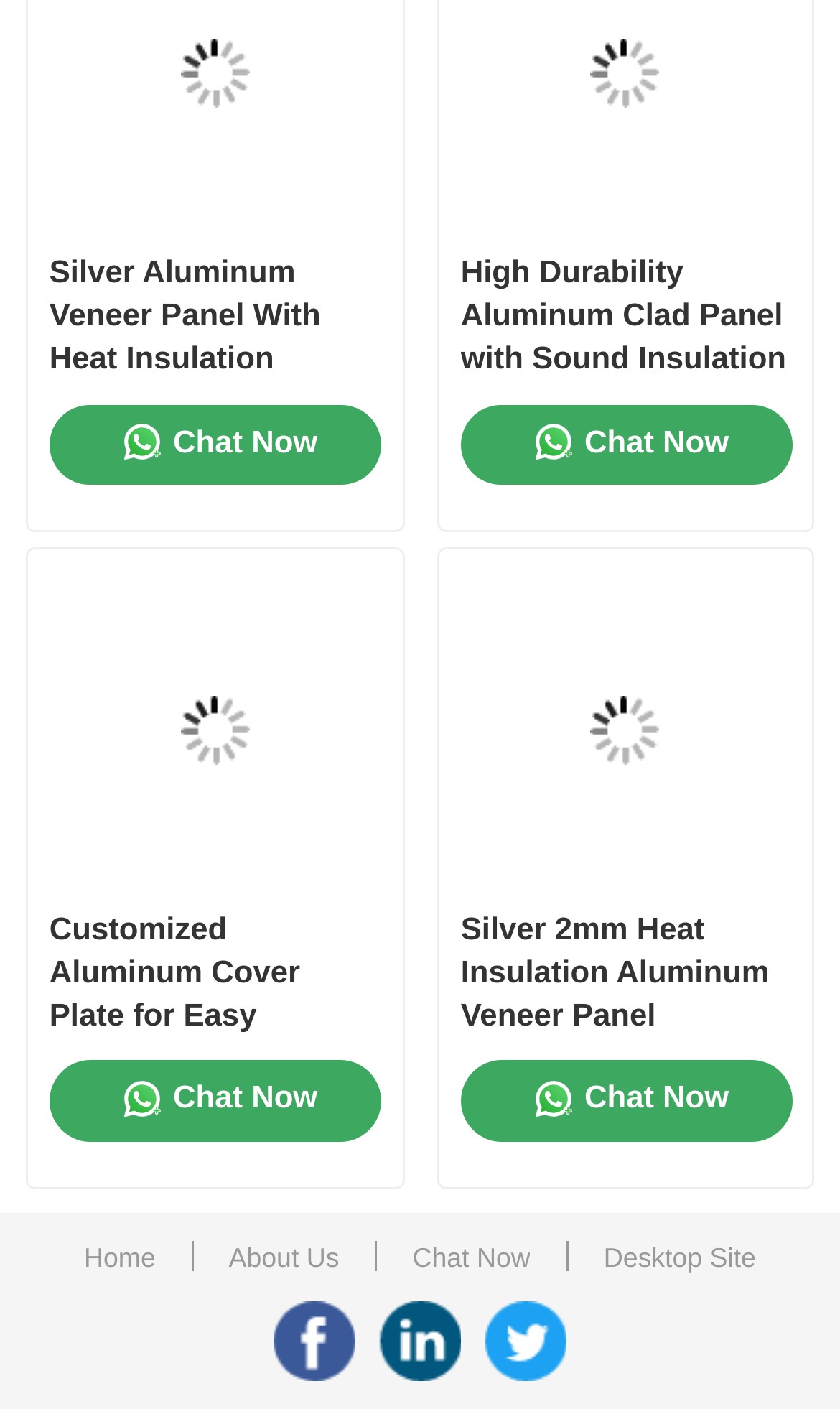Examine the image carefully and respond to the question with a detailed answer: 
How many products are displayed on the webpage?

I counted the number of product links and images on the webpage, and there are 6 products displayed. These products include 'Silver Aluminum Veneer Panel With Heat Insulation Square Shape', 'High Durability Aluminum Clad Panel with Sound Insulation for Construction', 'Customized Aluminum Cover Plate for Easy Installation', and 'Silver 2mm Heat Insulation Aluminum Veneer Panel'.